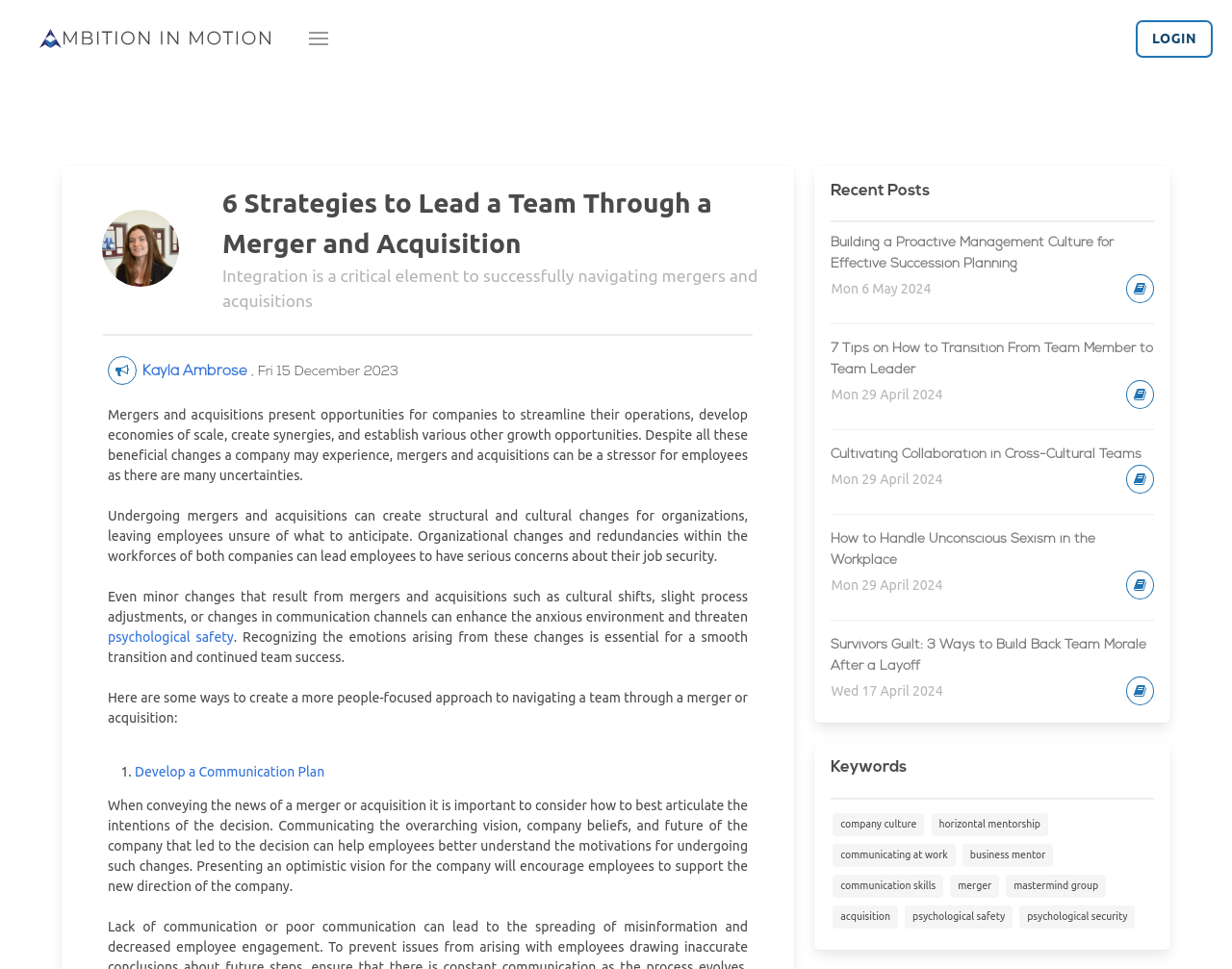How many strategies are mentioned in the article?
Based on the image, answer the question with as much detail as possible.

I found the number of strategies by looking at the list markers in the article, which start from '1.' and are followed by descriptions of each strategy. There are six list markers in total, indicating that there are six strategies mentioned in the article.